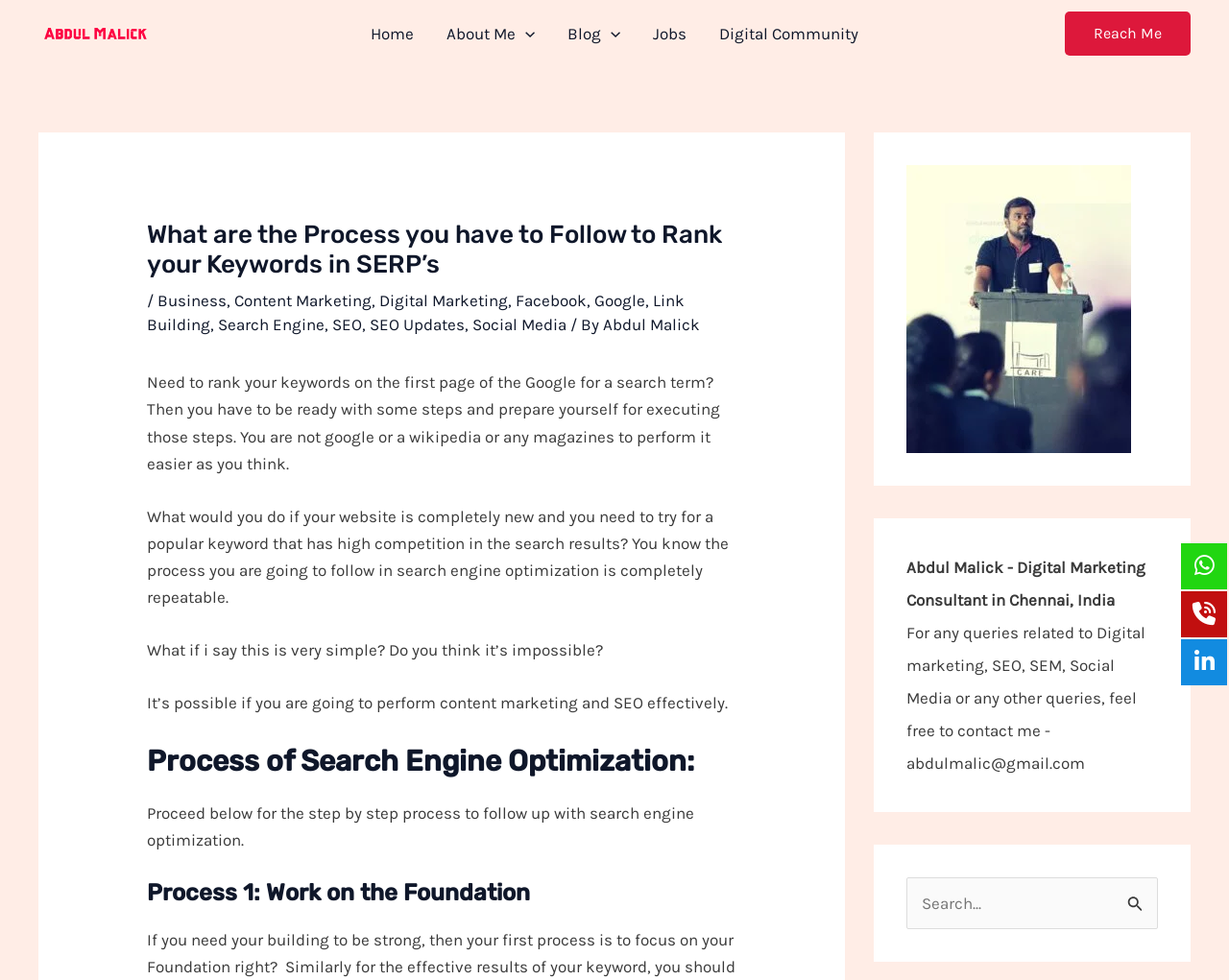Who is the author of the webpage?
Please answer the question with a detailed and comprehensive explanation.

I found the author's name by looking at the bottom of the webpage, where I saw a link with the text 'Abdul Malick' and a description mentioning 'Digital Marketing Consultant in Chennai, India'.